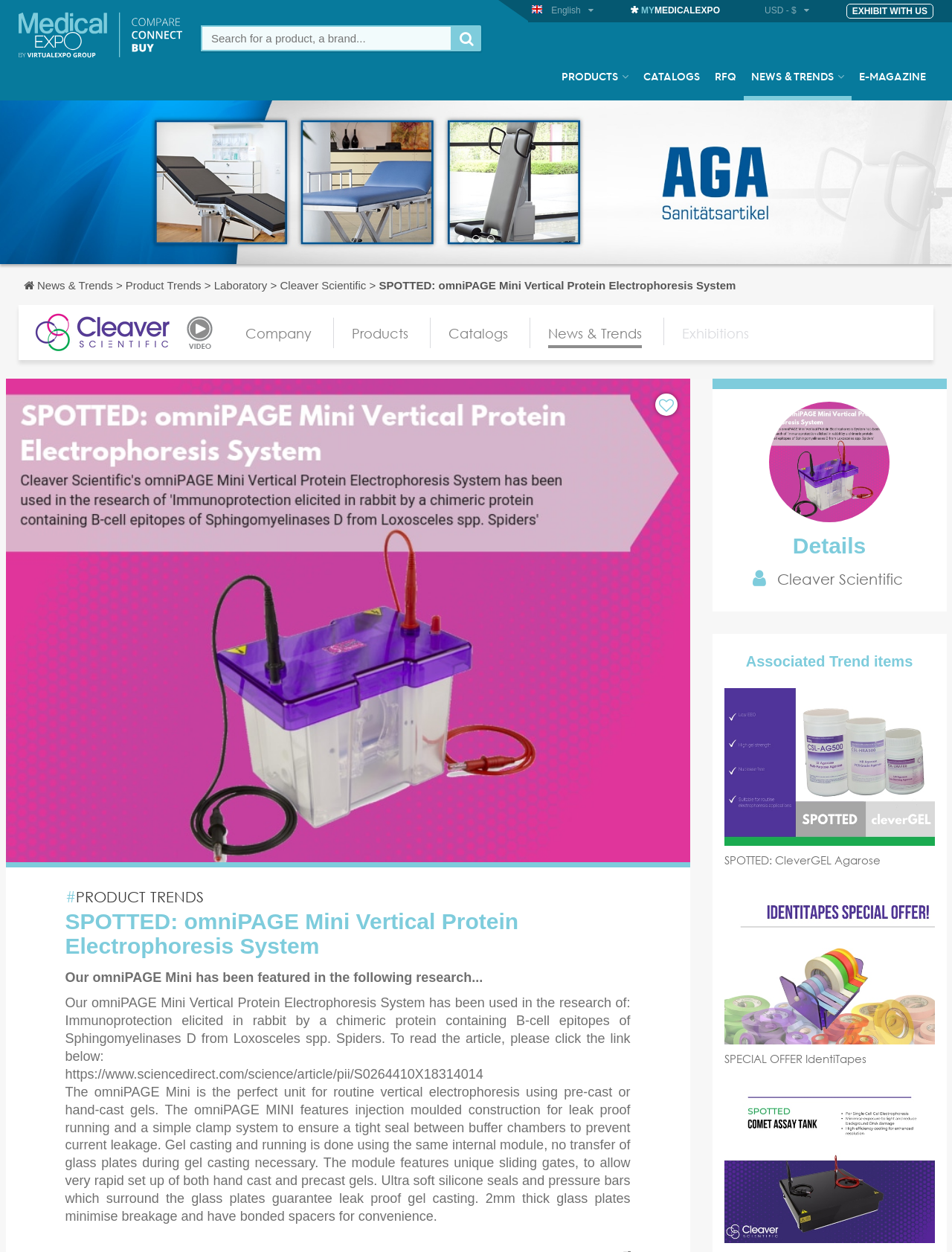By analyzing the image, answer the following question with a detailed response: What is the purpose of the omniPAGE Mini?

The purpose of the omniPAGE Mini can be found in the product description. It is stated that 'The omniPAGE Mini is the perfect unit for routine vertical electrophoresis using pre-cast or hand-cast gels'.